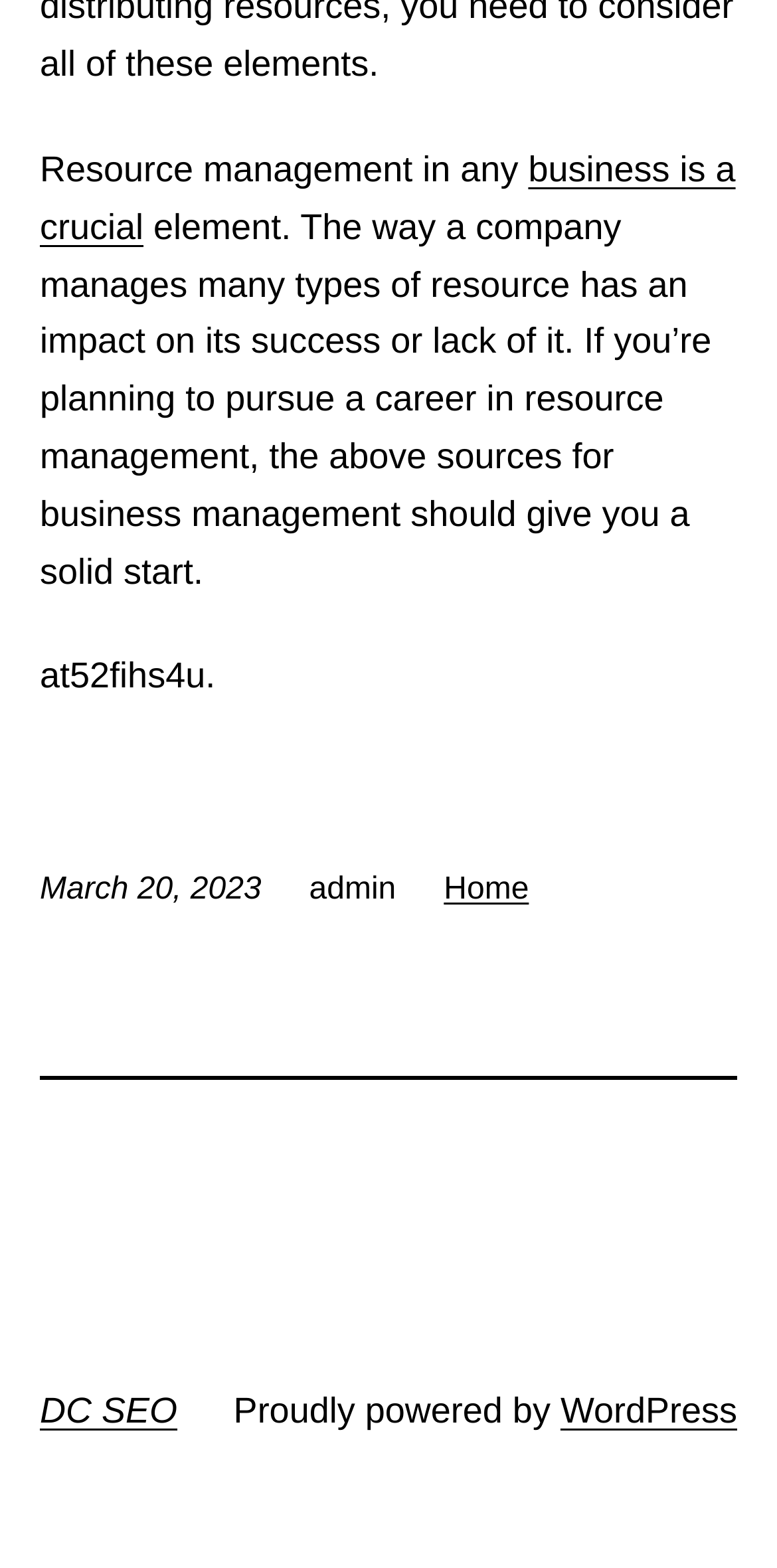Please answer the following query using a single word or phrase: 
Who is the author of the article?

admin